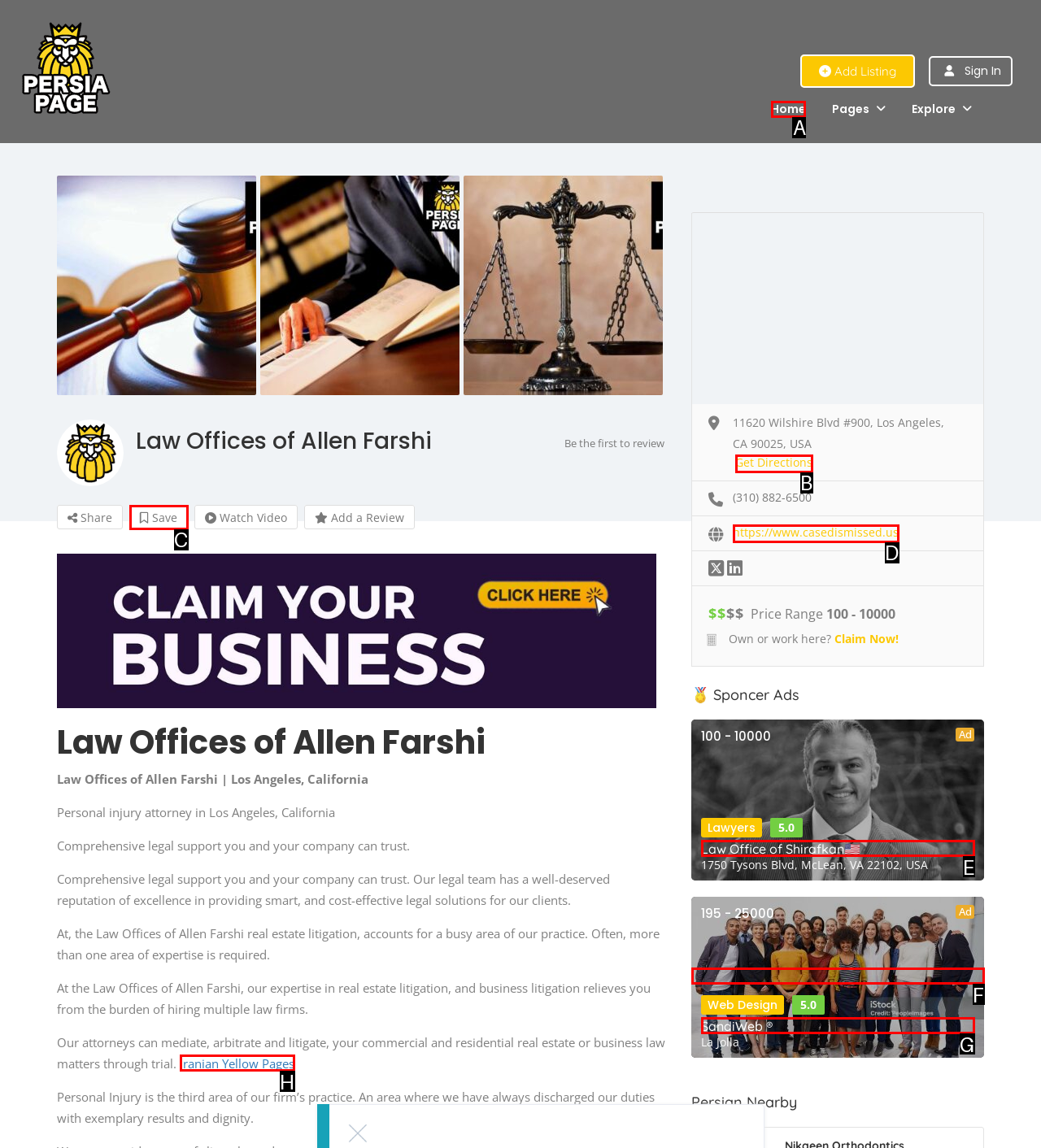Determine which HTML element should be clicked to carry out the following task: Learn about the company Respond with the letter of the appropriate option.

None